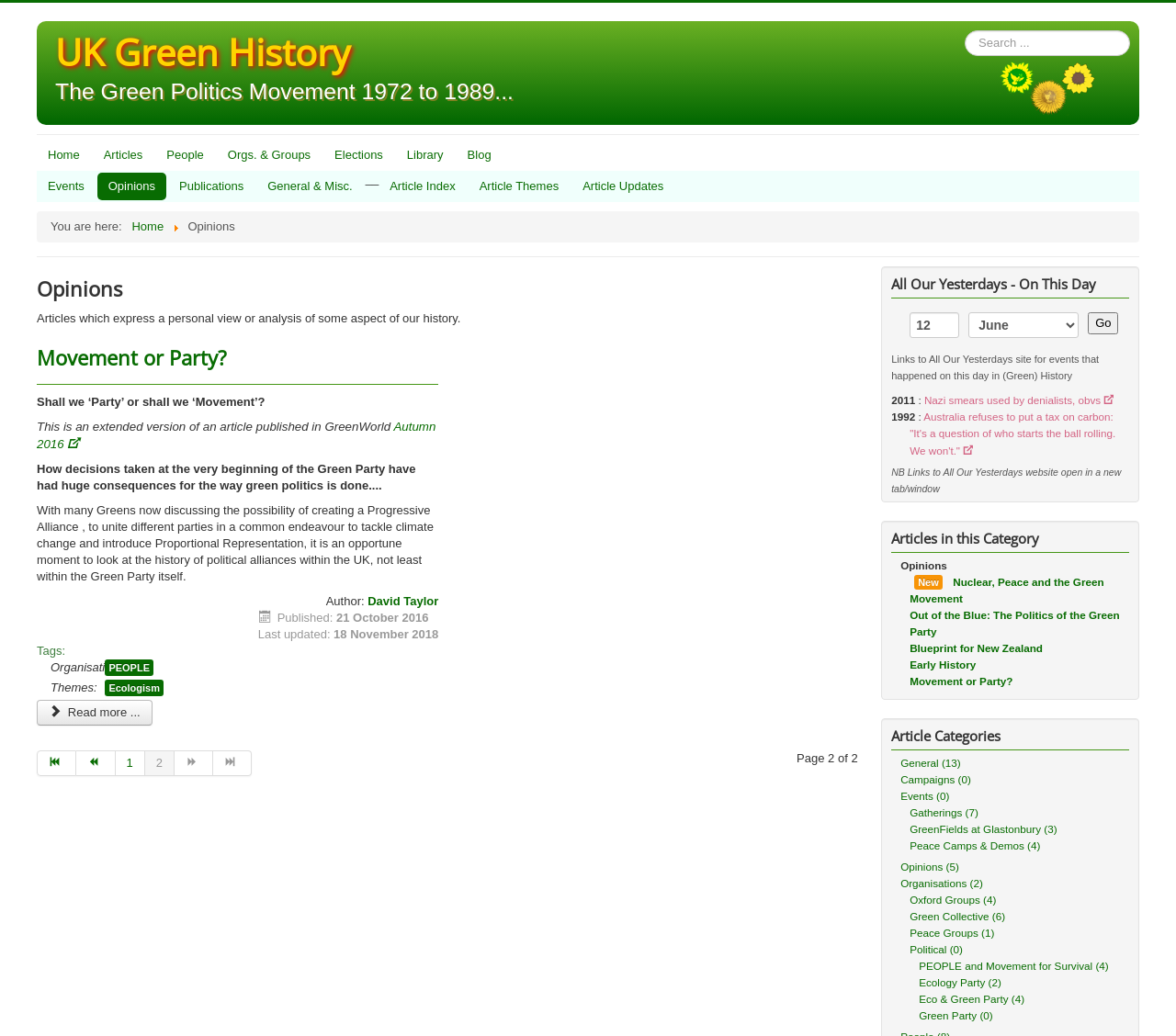Please identify the bounding box coordinates of the area I need to click to accomplish the following instruction: "Go to the next page".

[0.677, 0.724, 0.729, 0.738]